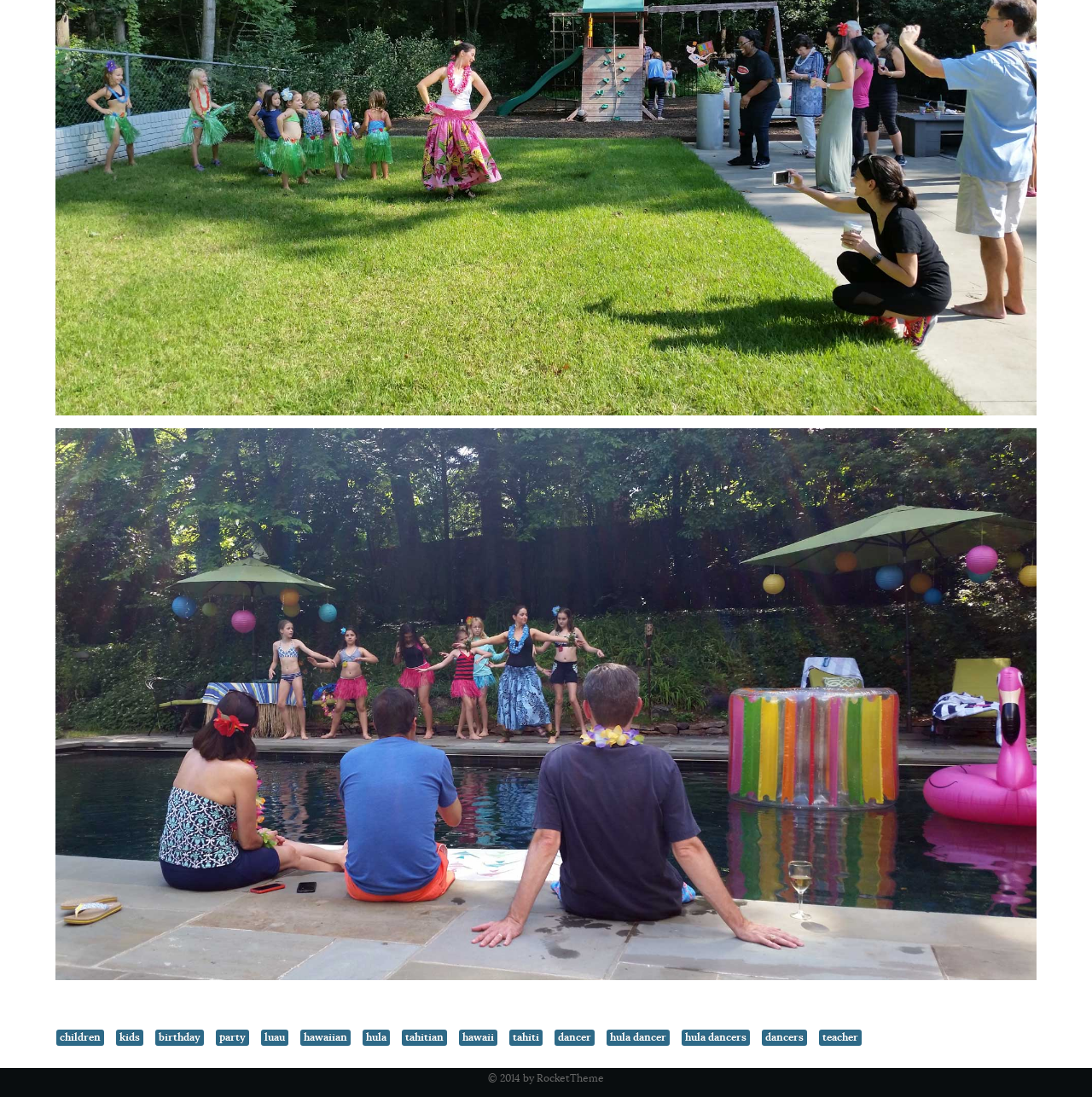Are there any images on the webpage?
Using the image, give a concise answer in the form of a single word or short phrase.

No